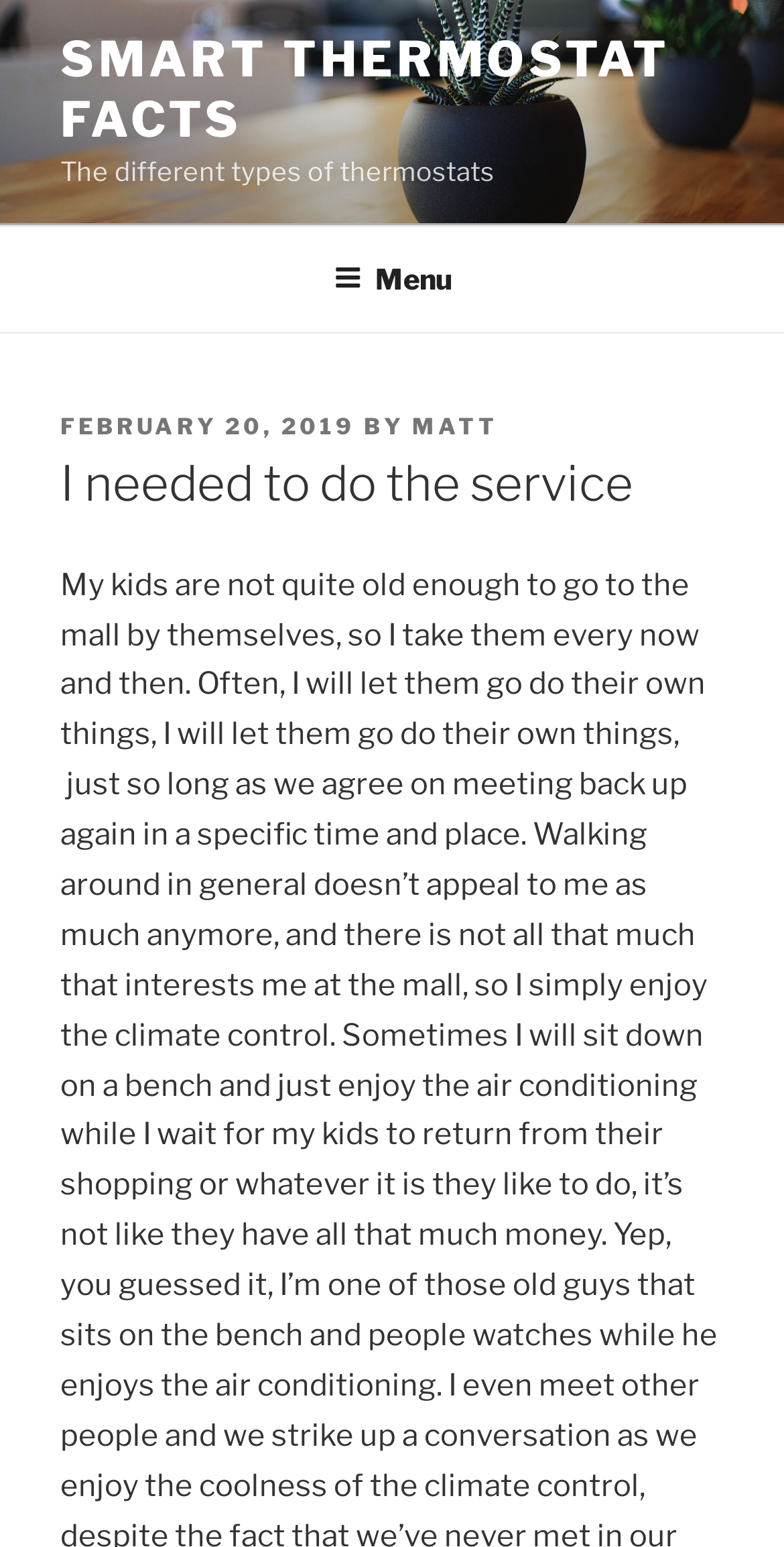What is the purpose of the 'Menu' button?
Please answer the question as detailed as possible.

The 'Menu' button has an 'expanded' property set to 'False', which suggests that it is used to expand the top menu when clicked.